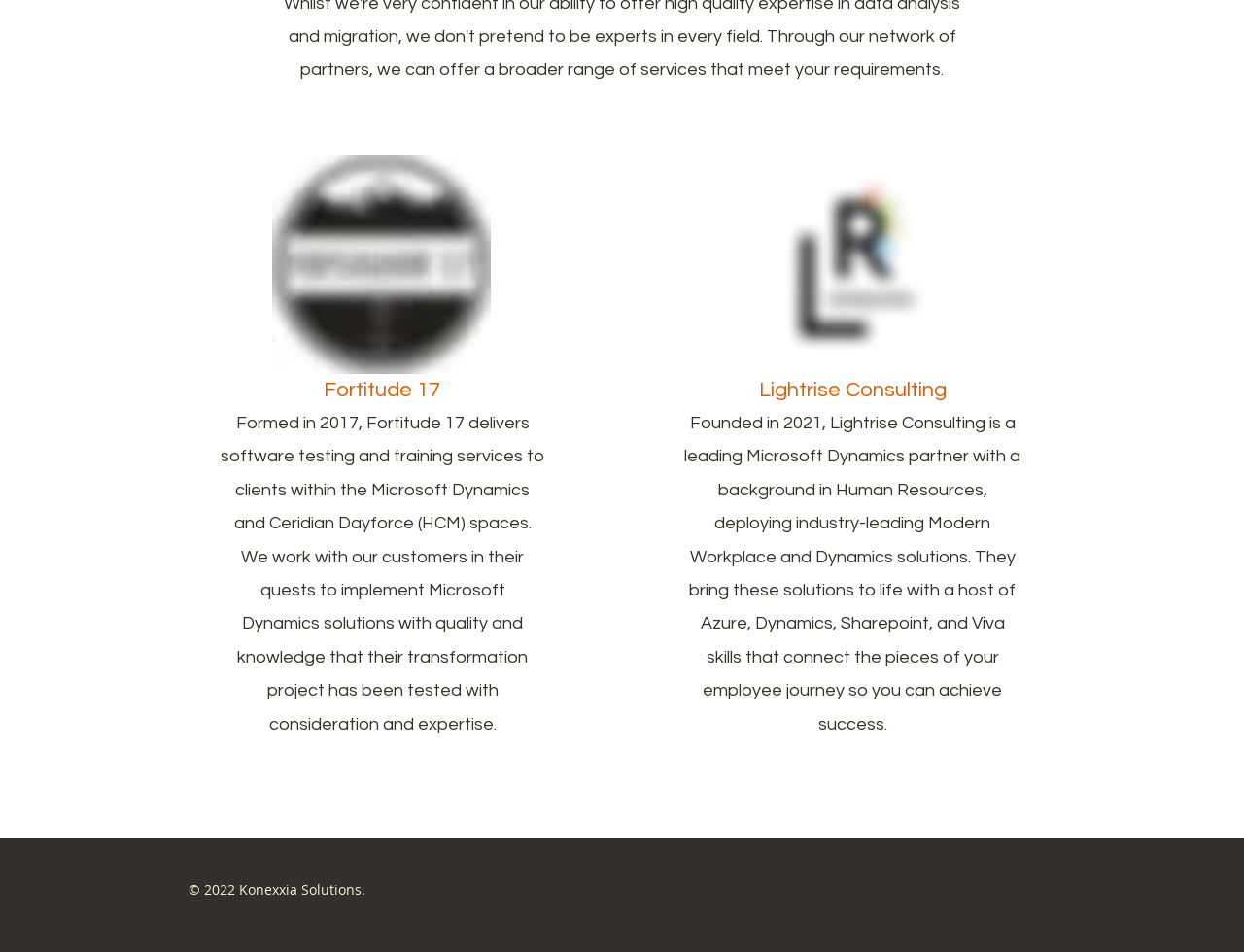Give a concise answer of one word or phrase to the question: 
What is the name of the company with a background in Human Resources?

Lightrise Consulting